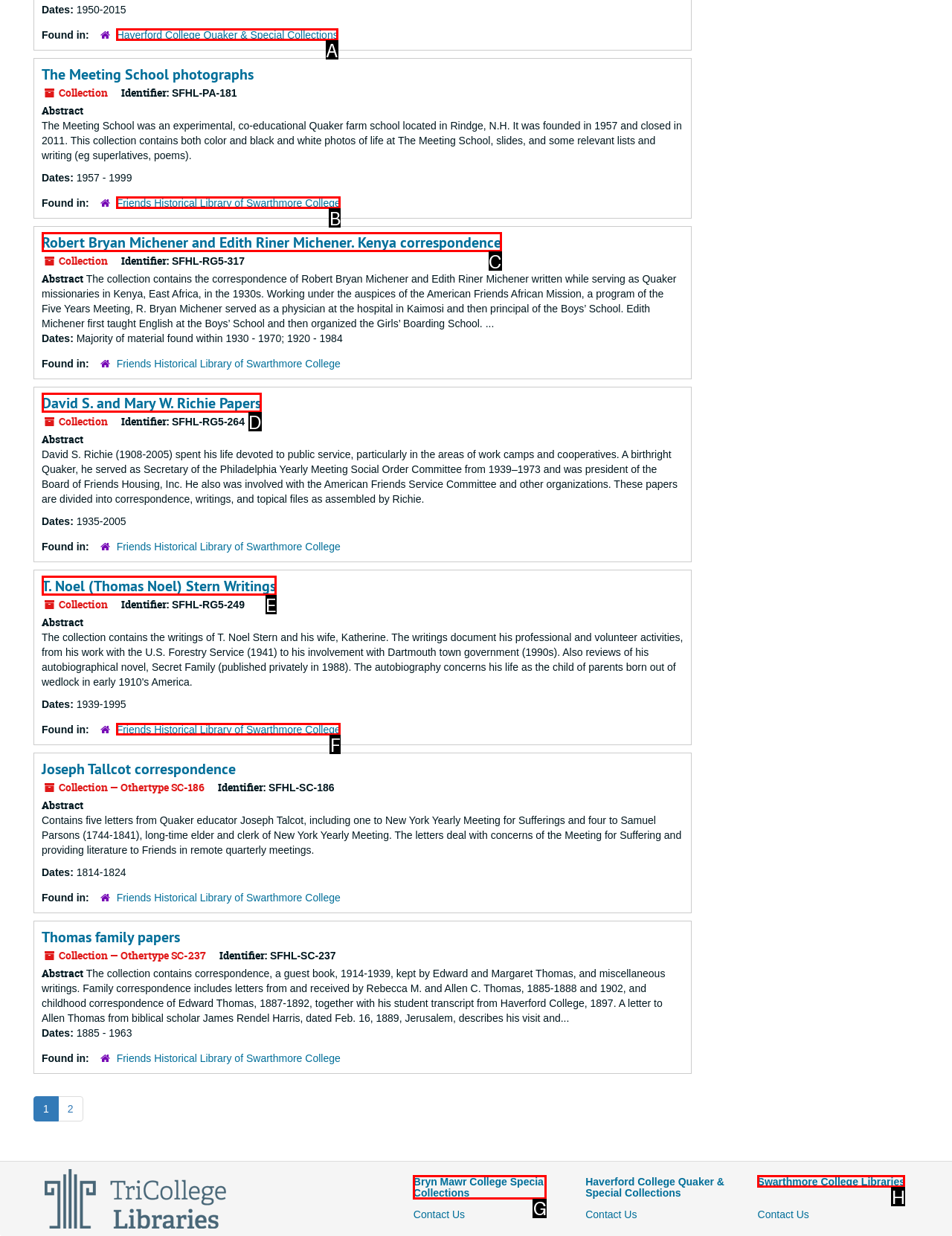To complete the task: Go to Friends Historical Library of Swarthmore College, select the appropriate UI element to click. Respond with the letter of the correct option from the given choices.

A